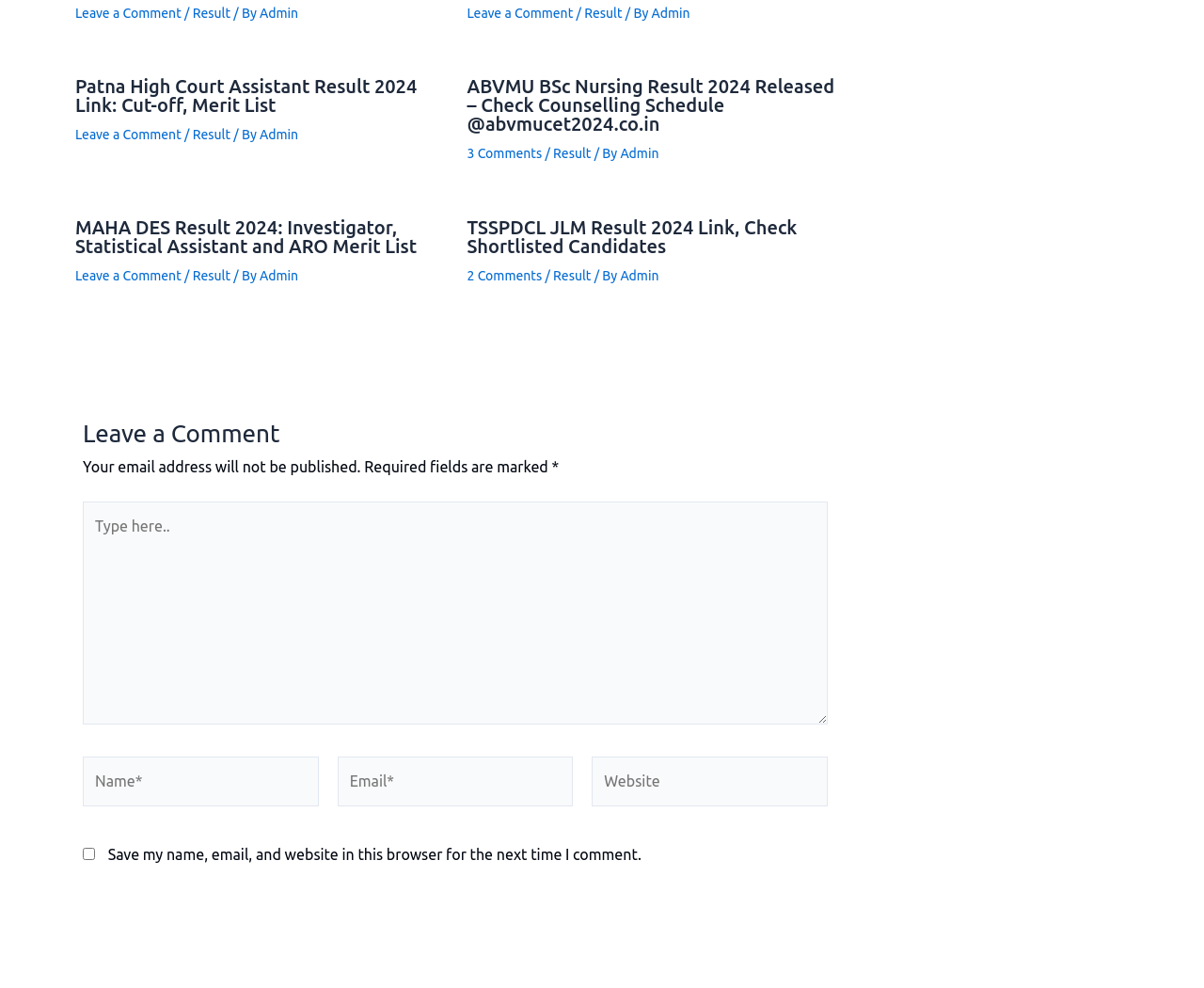Locate the bounding box coordinates of the segment that needs to be clicked to meet this instruction: "Click EXHIBITOR INFO".

None